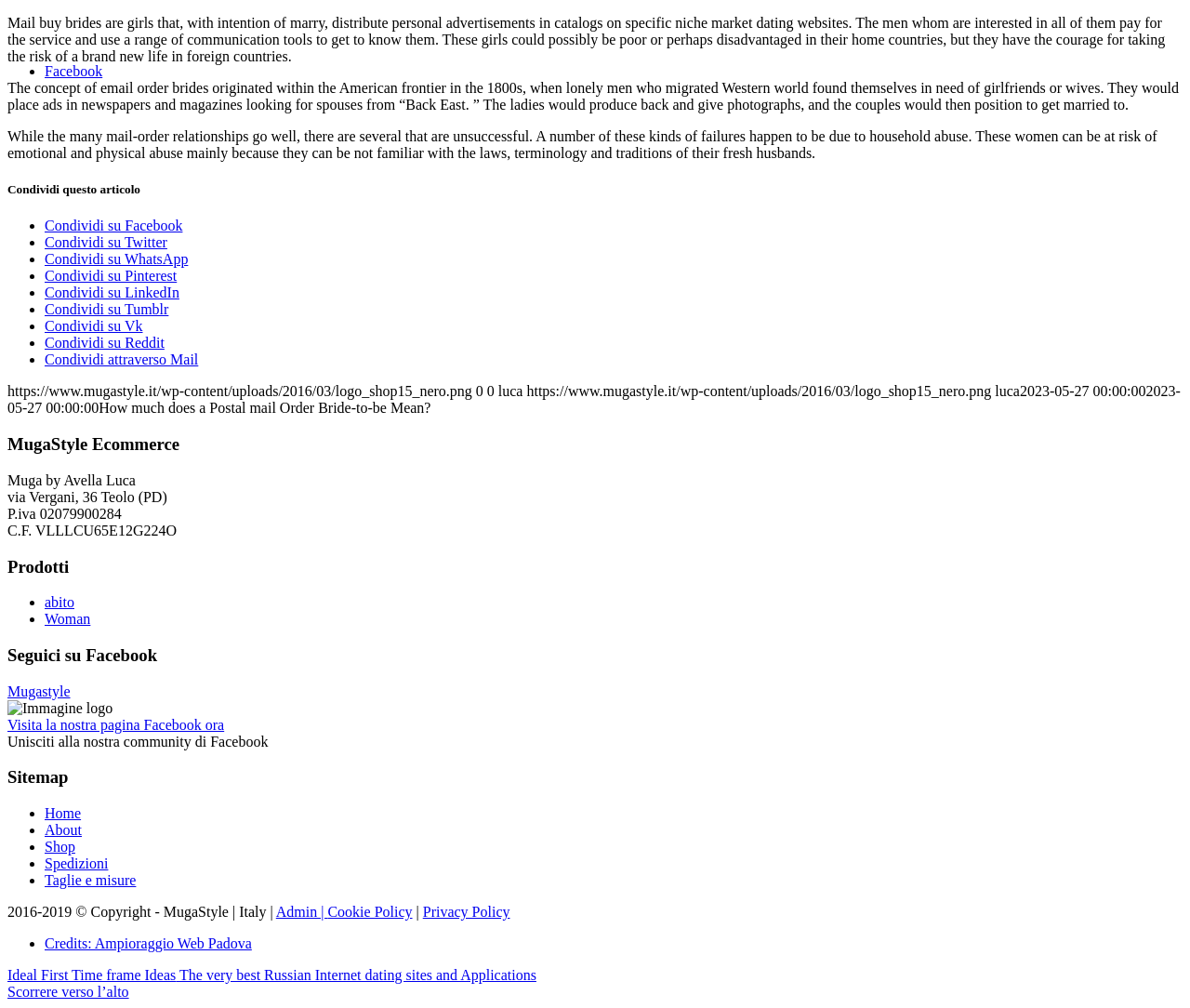Use a single word or phrase to answer the question: What is the copyright information of the website?

2016-2019 MugaStyle